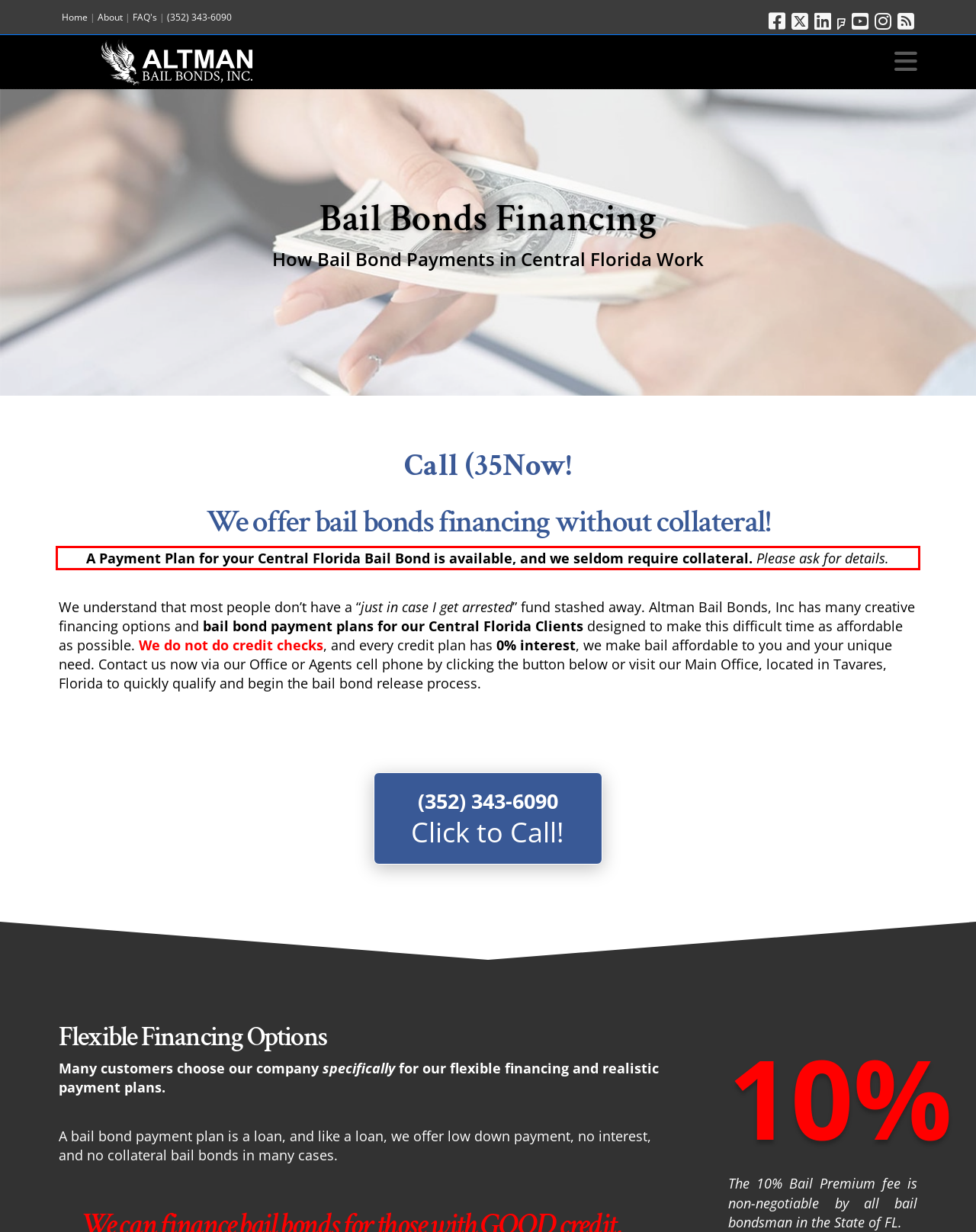Locate the red bounding box in the provided webpage screenshot and use OCR to determine the text content inside it.

A Payment Plan for your Central Florida Bail Bond is available, and we seldom require collateral. Please ask for details.